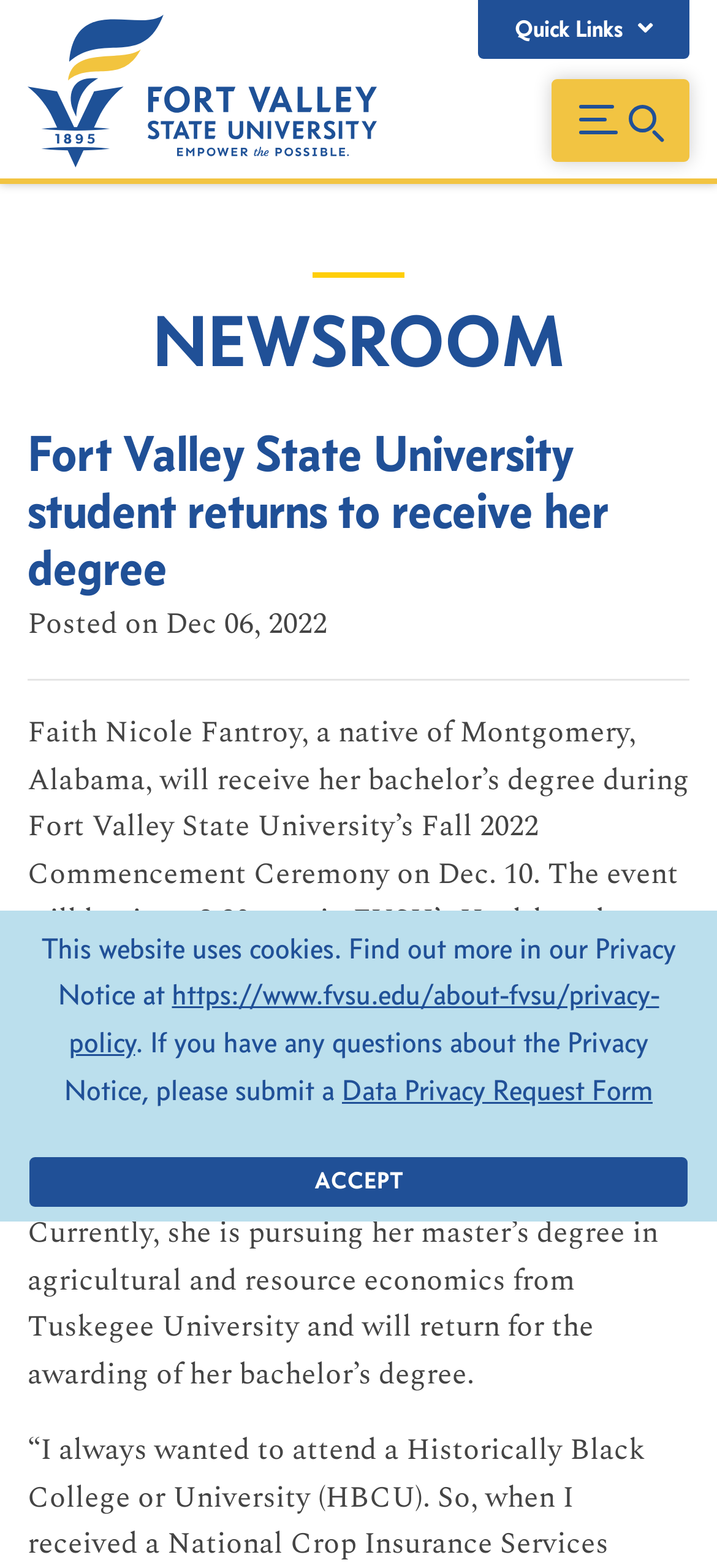Please answer the following question using a single word or phrase: 
What is the degree of Faith Nicole Fantroy?

Bachelor's degree